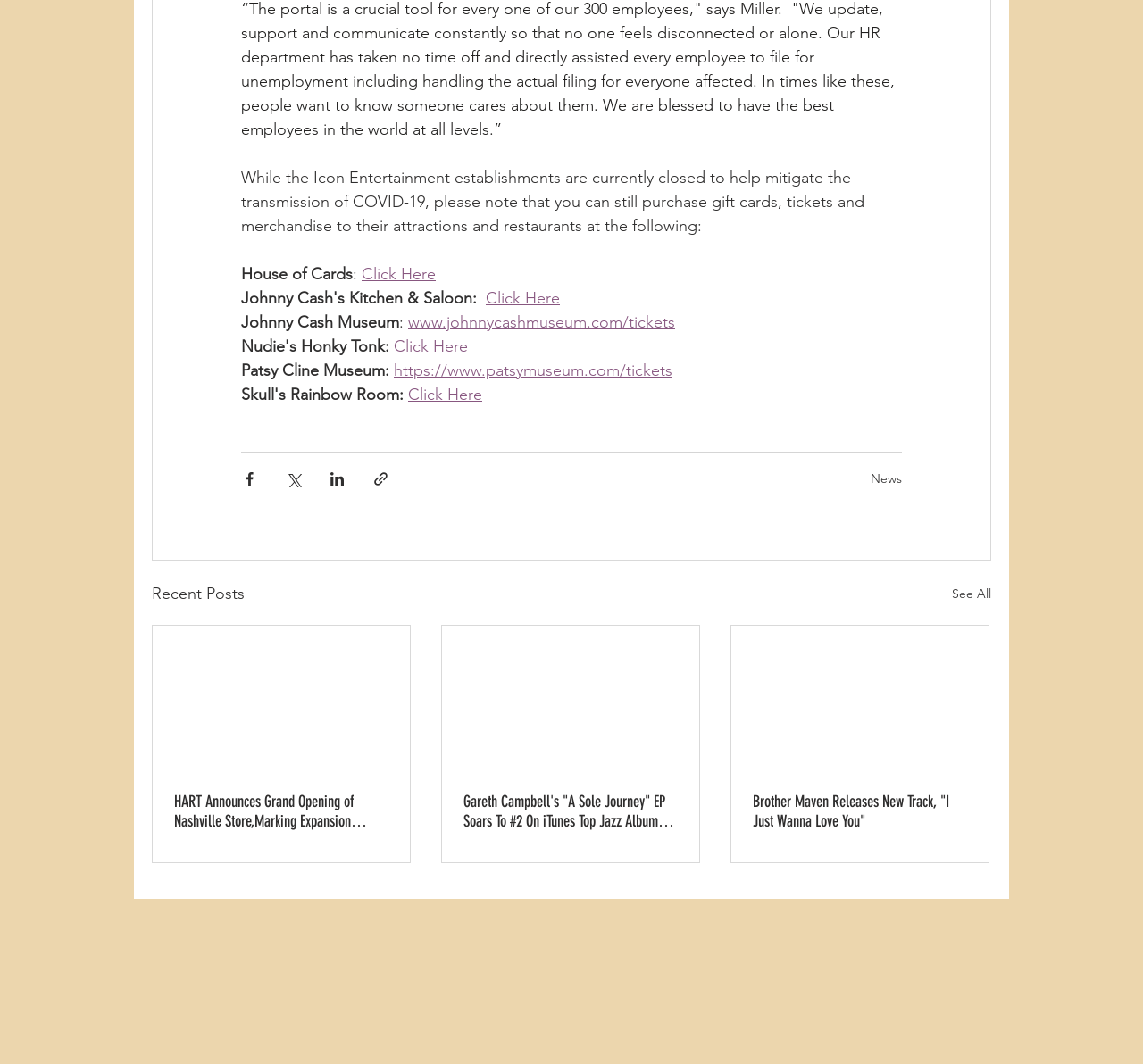Please answer the following question using a single word or phrase: 
How many recent posts are displayed?

3